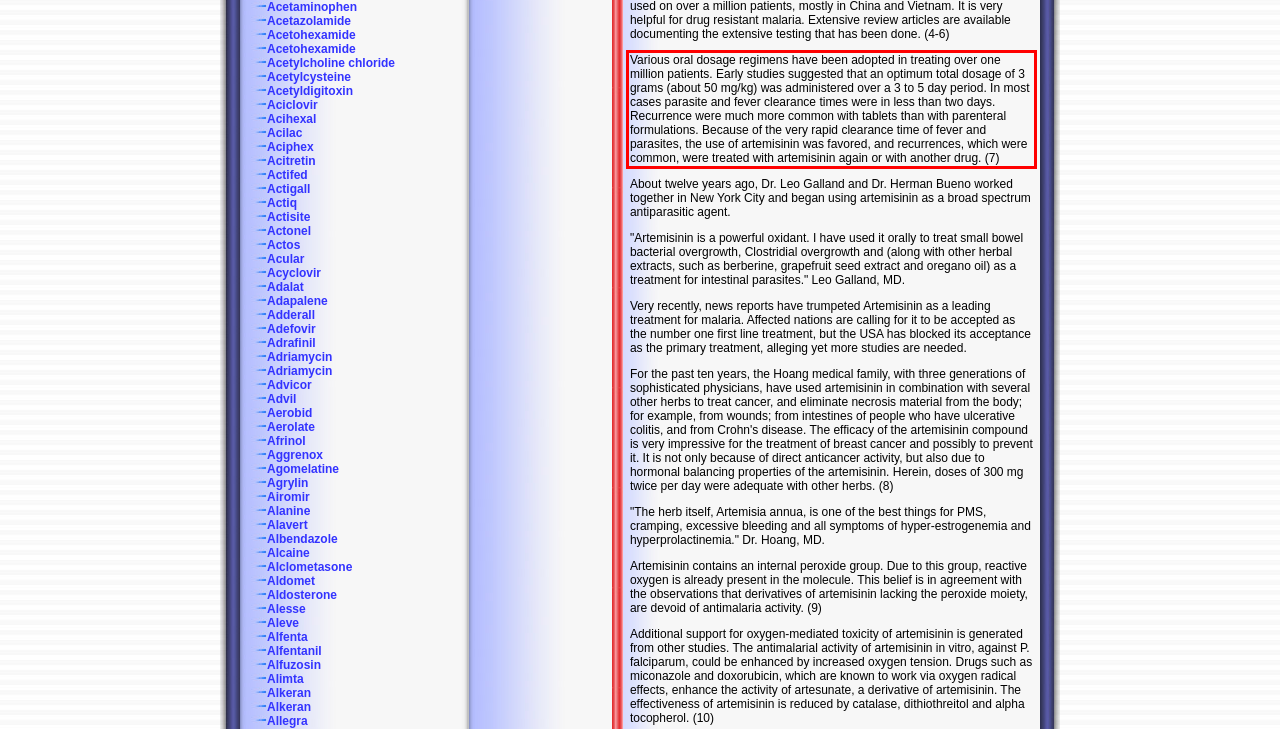Please analyze the screenshot of a webpage and extract the text content within the red bounding box using OCR.

Various oral dosage regimens have been adopted in treating over one million patients. Early studies suggested that an optimum total dosage of 3 grams (about 50 mg/kg) was administered over a 3 to 5 day period. In most cases parasite and fever clearance times were in less than two days. Recurrence were much more common with tablets than with parenteral formulations. Because of the very rapid clearance time of fever and parasites, the use of artemisinin was favored, and recurrences, which were common, were treated with artemisinin again or with another drug. (7)